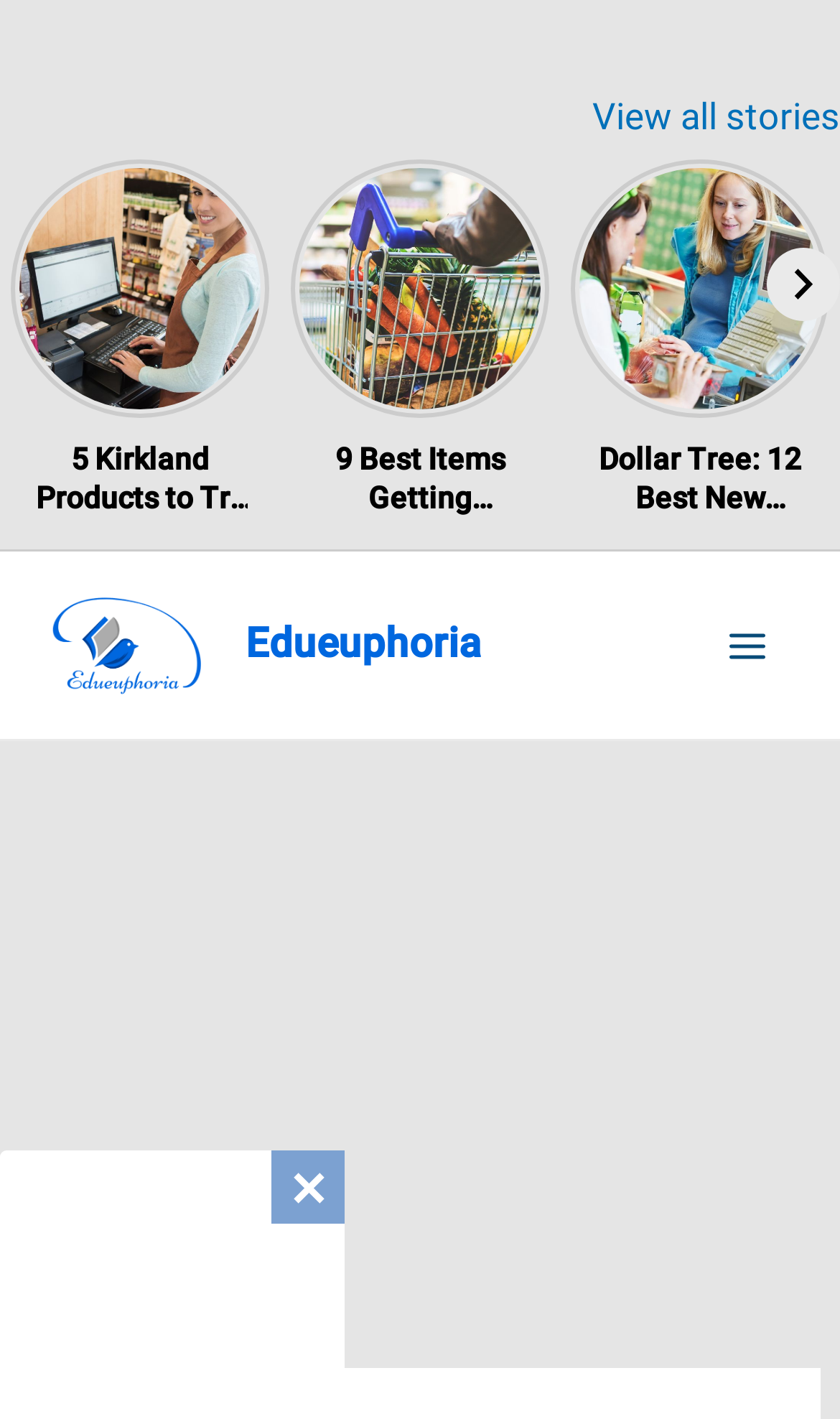Please locate the bounding box coordinates for the element that should be clicked to achieve the following instruction: "Click on the 'View all stories' link". Ensure the coordinates are given as four float numbers between 0 and 1, i.e., [left, top, right, bottom].

[0.705, 0.067, 1.0, 0.097]